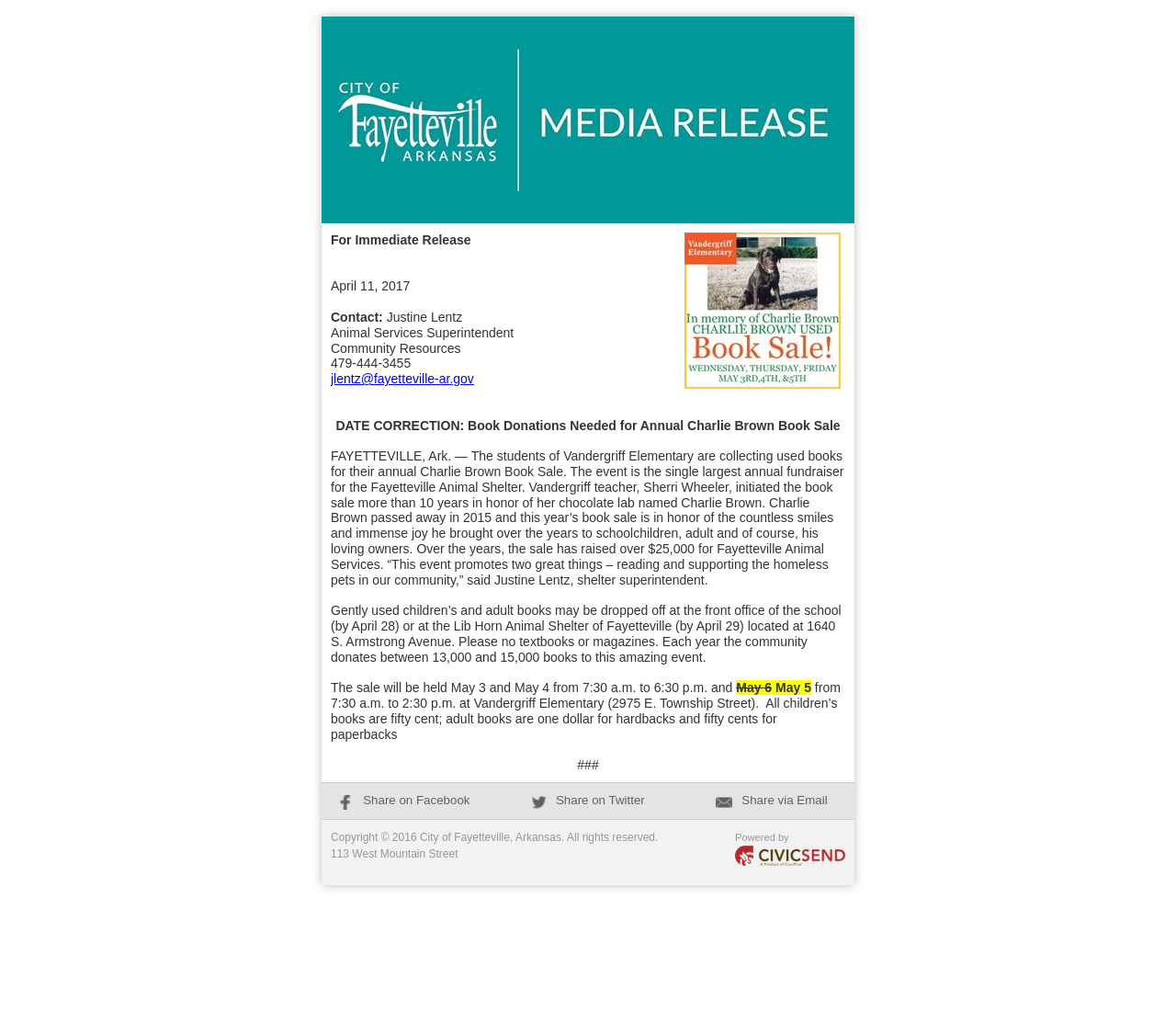How much do adult hardback books cost? Based on the screenshot, please respond with a single word or phrase.

One dollar